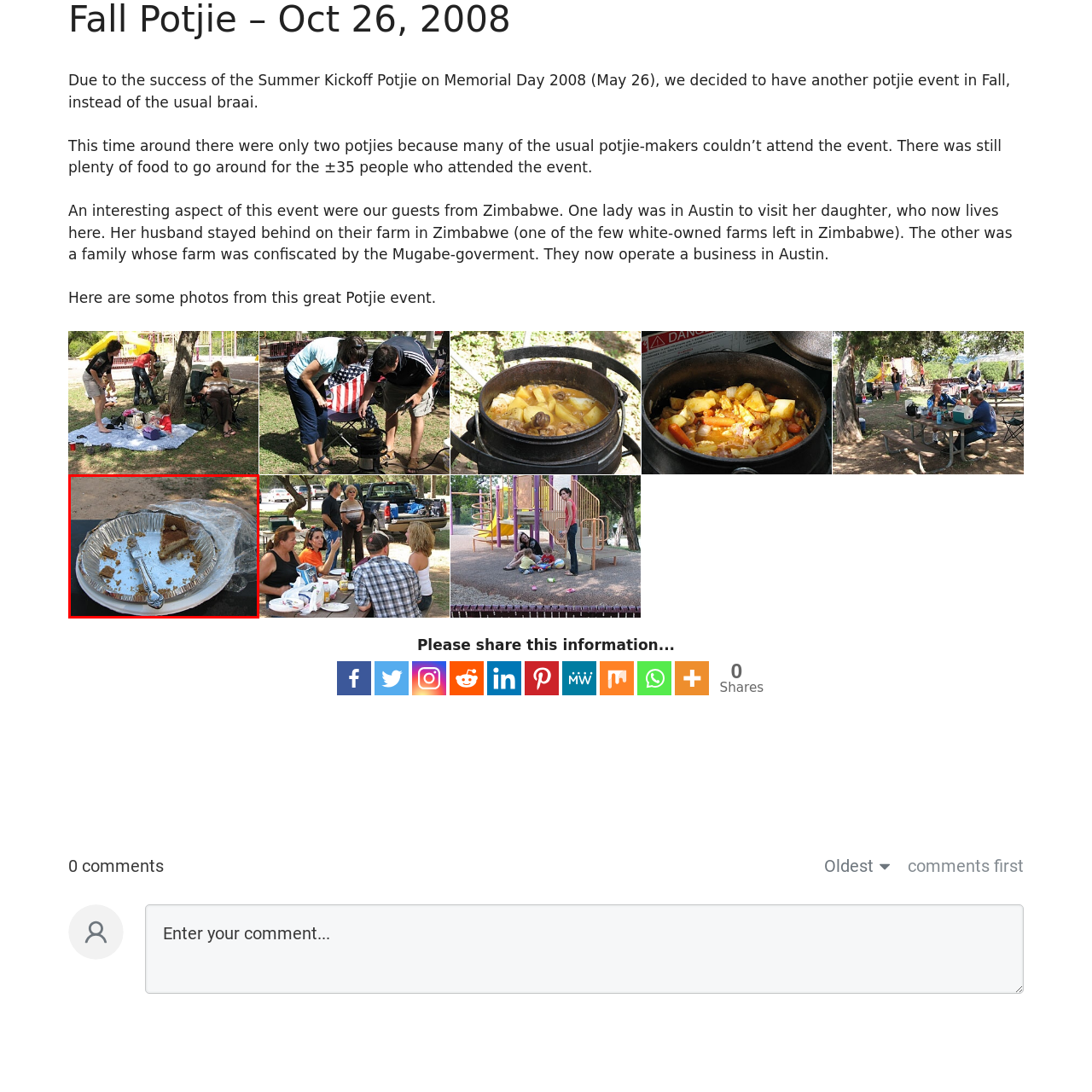Identify the content inside the red box and answer the question using a brief word or phrase: What is the purpose of the silver serving knife?

serving